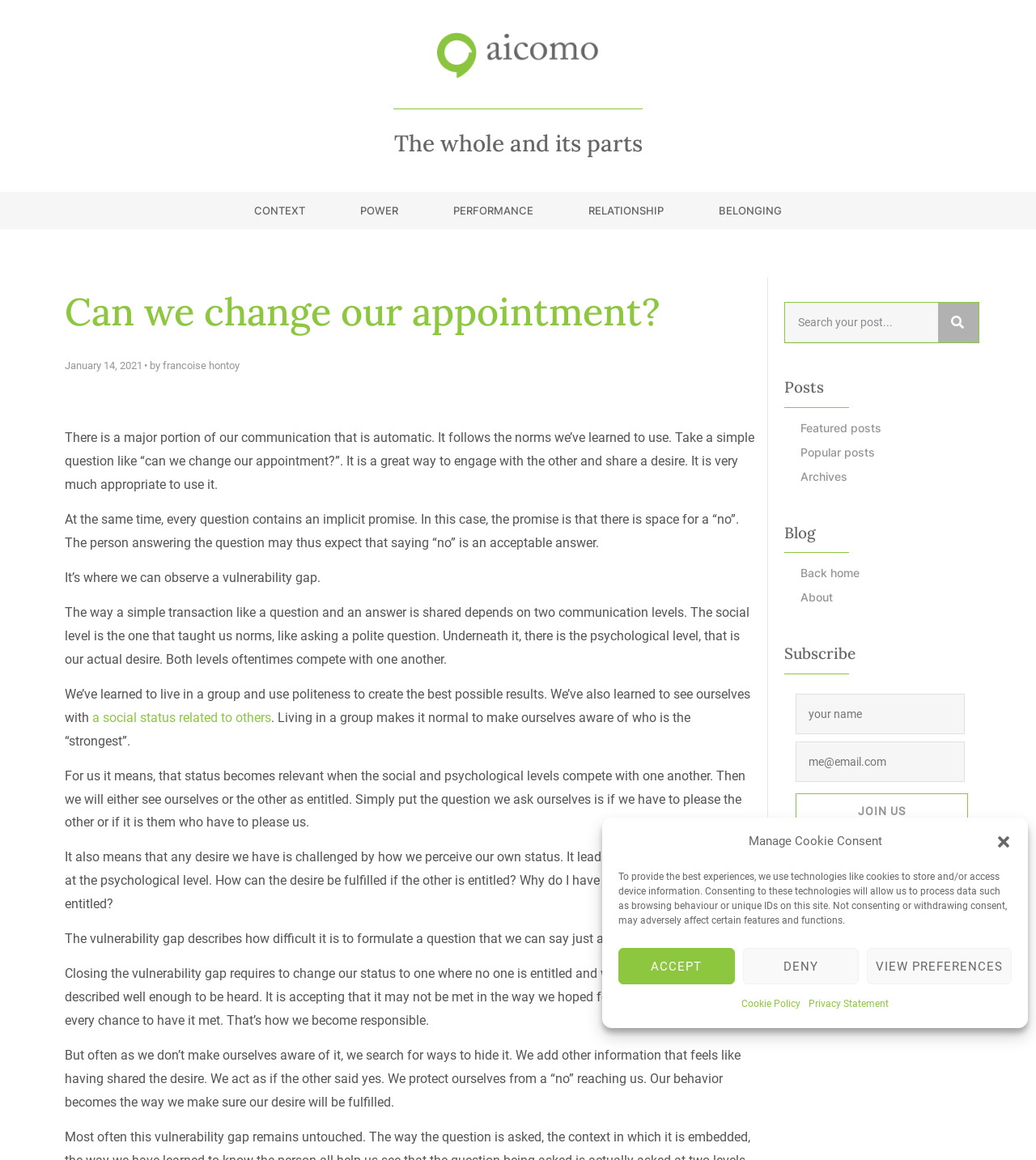Please give a concise answer to this question using a single word or phrase: 
What is the link 'RELATIONSHIP' related to?

A category or topic